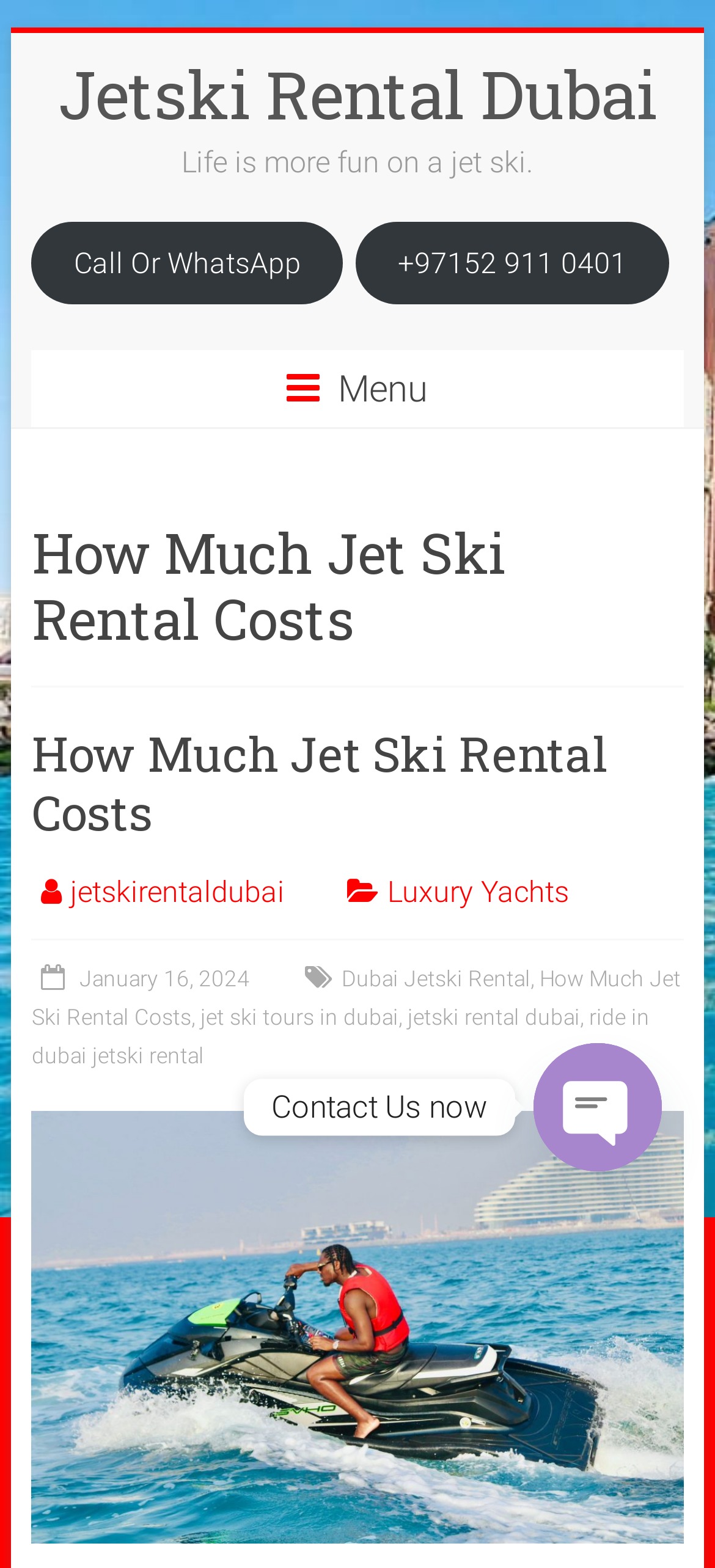Could you indicate the bounding box coordinates of the region to click in order to complete this instruction: "Change the language".

None